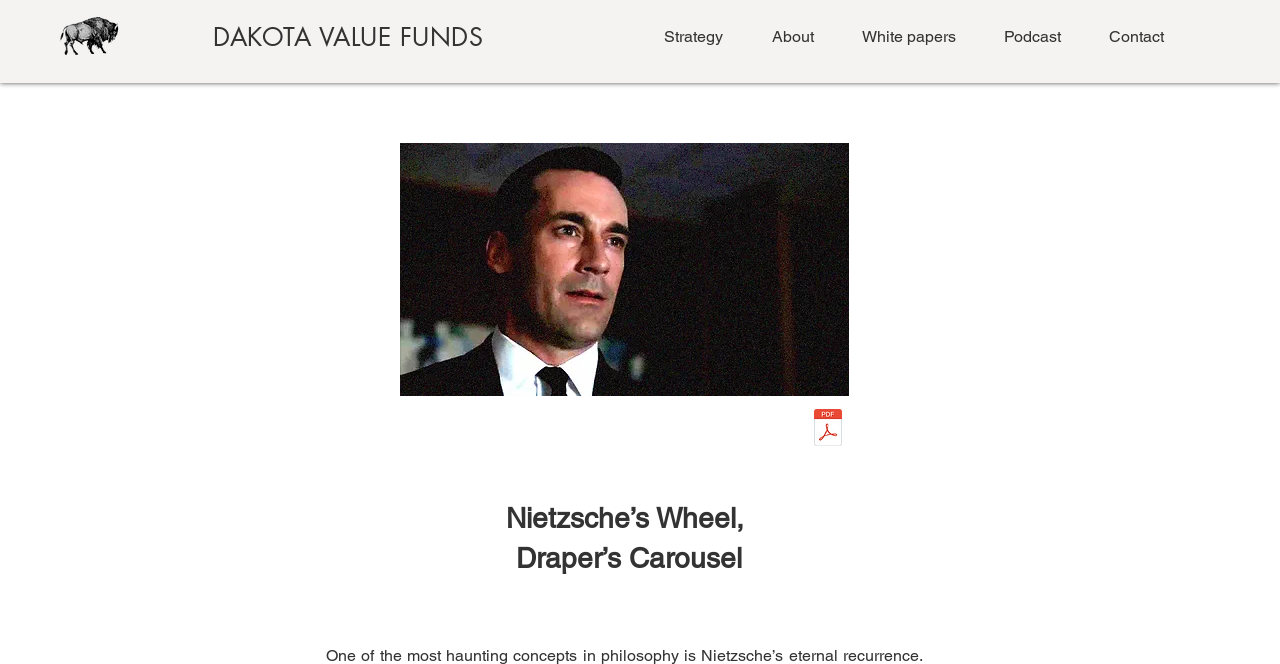Generate a comprehensive caption for the webpage you are viewing.

The webpage appears to be a professional website, possibly related to finance or investment, with a unique philosophical tone. At the top left corner, there is a small image of the Buffalo logo. Next to it, there is a prominent link to "DAKOTA VALUE FUNDS". 

On the top right side, there is a navigation menu labeled "Site" with five links: "Strategy", "About", "White papers", "Podcast", and "Contact". These links are arranged horizontally, with "Strategy" on the left and "Contact" on the right.

Below the navigation menu, there is a large image that takes up most of the width of the page, depicting a scene from the TV show "Mad Men" with a wheel in the center. The image is positioned roughly in the middle of the page, with some empty space above and below it.

To the left of the image, there are three blocks of text. The first block is a single non-breaking space character, which doesn't display any visible text. The second block reads "Nietzsche’s Wheel," and the third block reads " Draper’s Carousel". These text blocks are positioned vertically, with the first block at the top and the third block at the bottom.

On the right side of the image, there is a link to a PDF file named "Nietzsche's Wheel-Draper's Carousel.pdf". This link is positioned near the bottom right corner of the image.